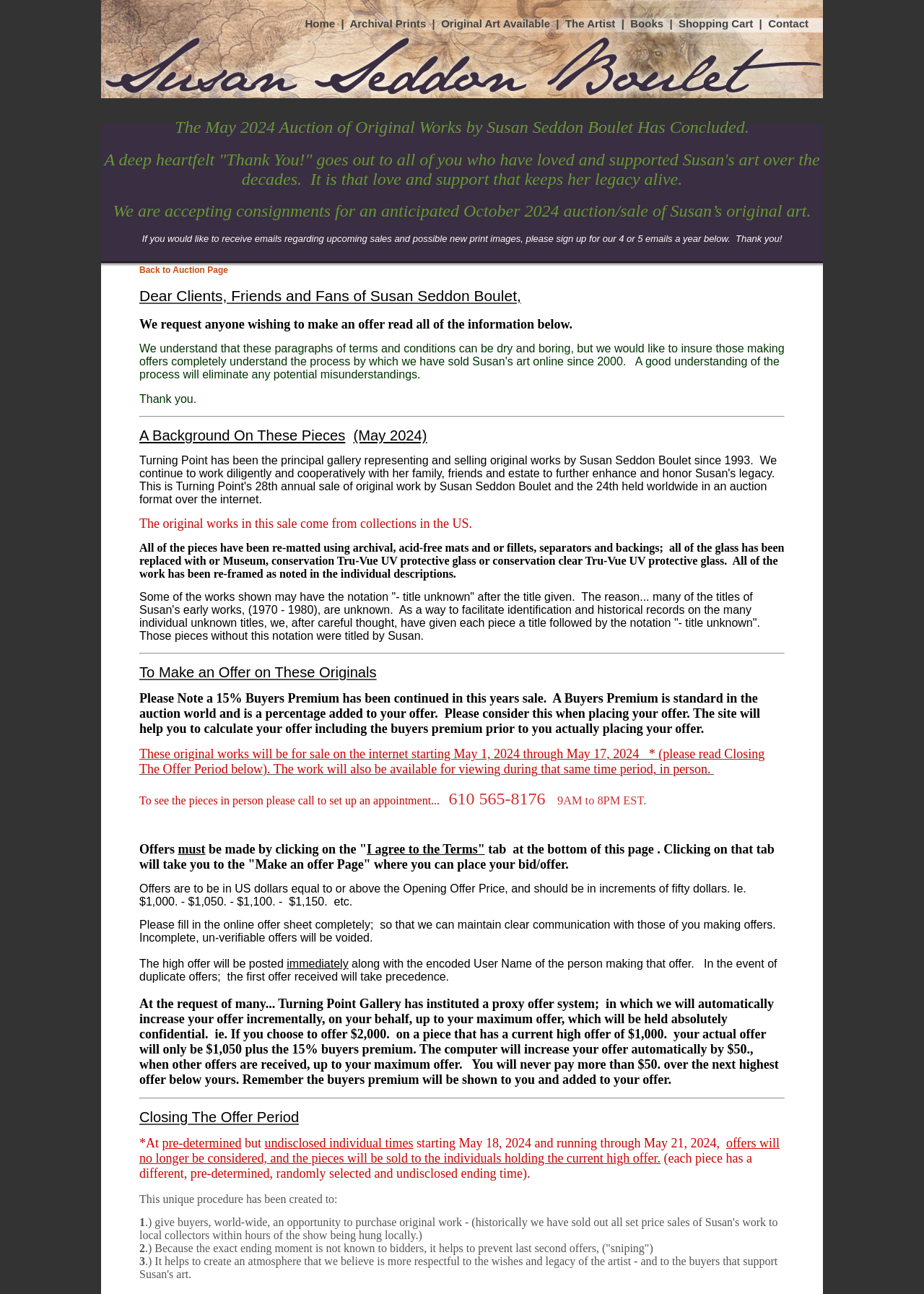What type of artwork is offered for sale on this website?
Please answer the question with as much detail as possible using the screenshot.

Based on the webpage's content, it is clear that the website offers both original and print artwork by Susan Seddon-Boulet for sale. This is evident from the various sections on the webpage that describe the original works and the process of making an offer on them.